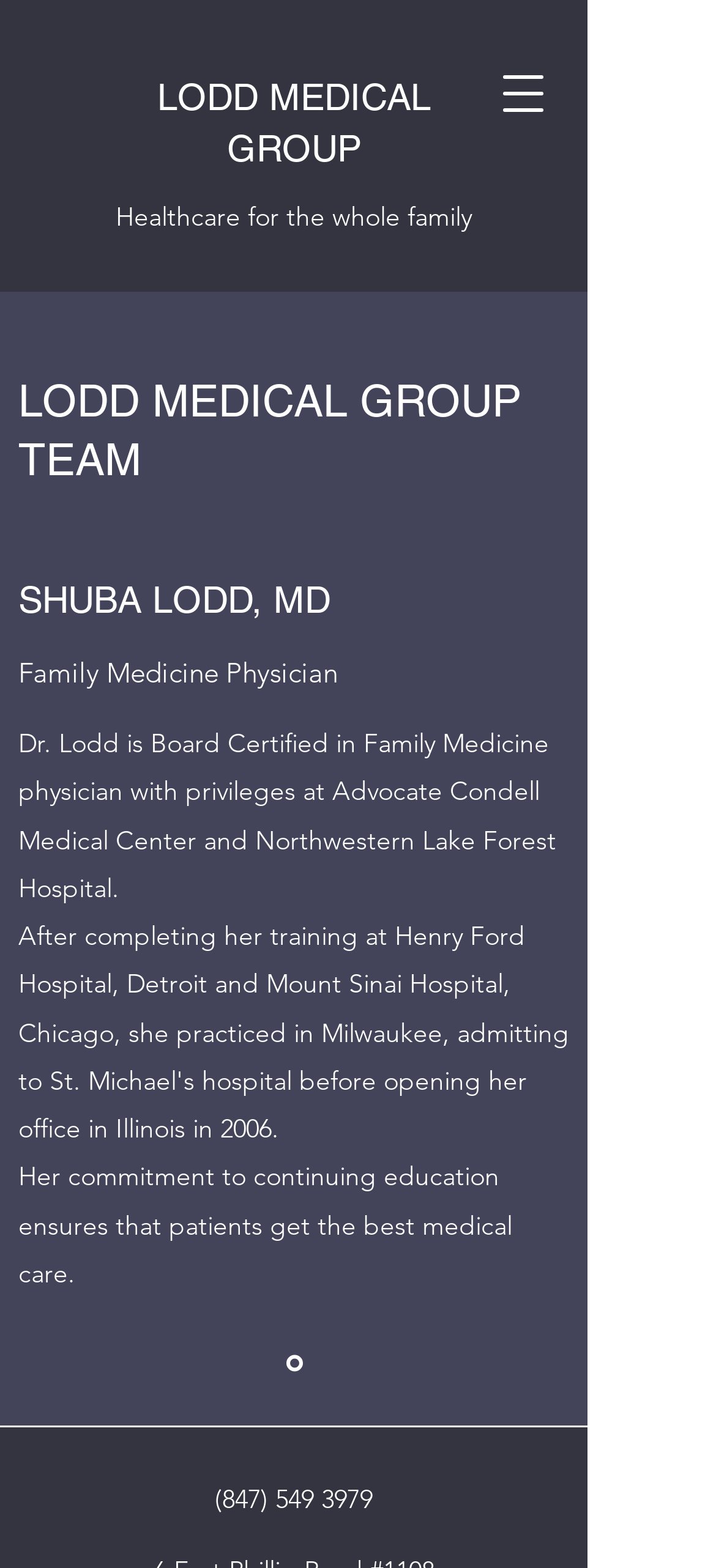What is the phone number of the medical group?
Please respond to the question with as much detail as possible.

I found the answer by looking at the link element at the bottom of the webpage, which displays the phone number.